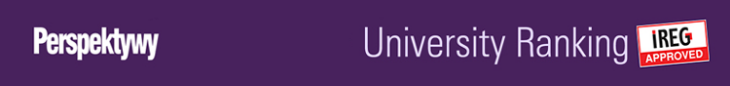What is the purpose of the 'University Ranking' logo?
Please provide a comprehensive answer based on the details in the screenshot.

The 'University Ranking' logo is part of the Perspektywy education foundation's branding, and its purpose is to convey the foundation's engagement in ranking universities. This suggests that the foundation is involved in evaluating and comparing the performance of universities.